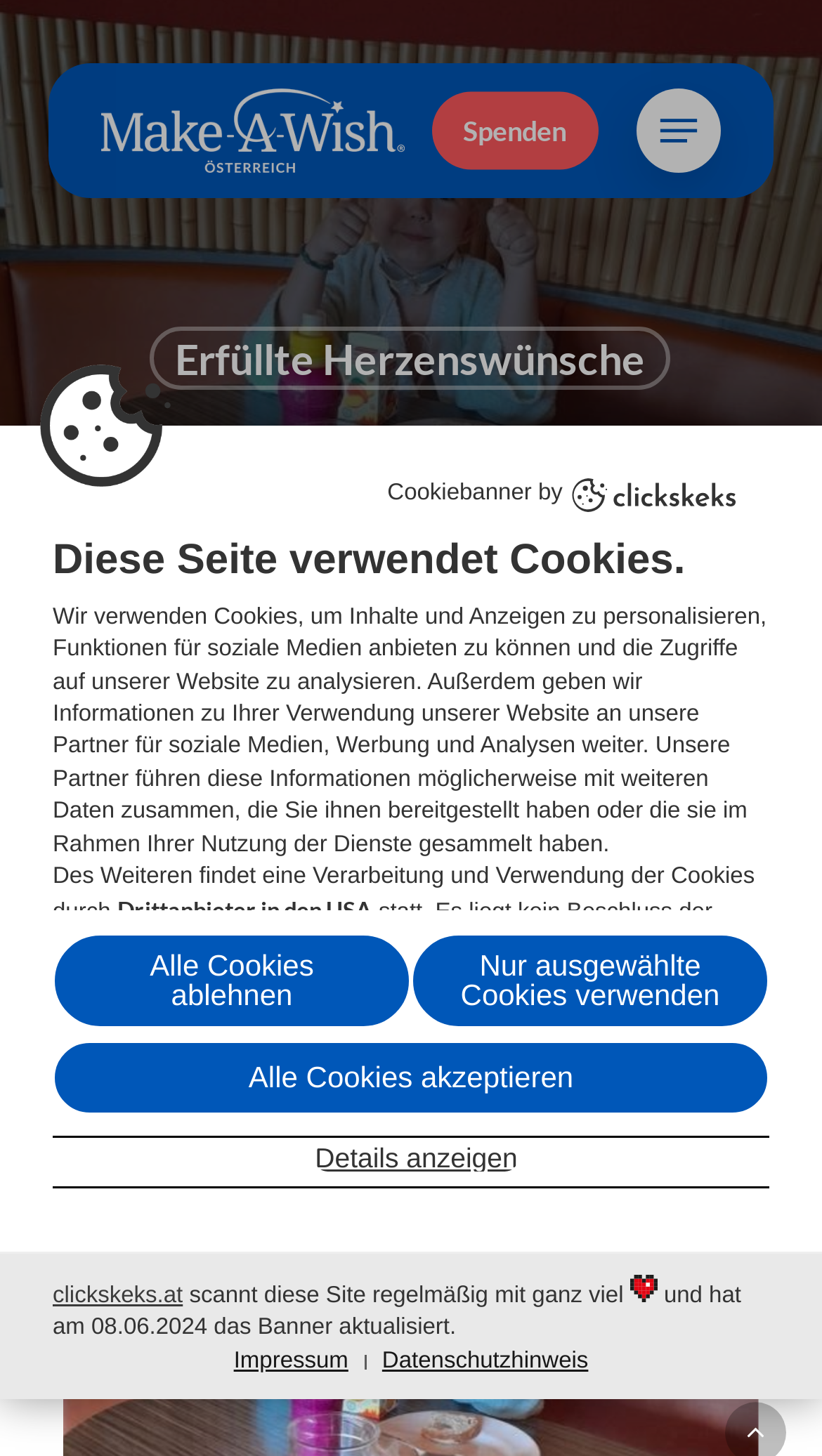Identify the bounding box coordinates necessary to click and complete the given instruction: "View the Impressum page".

[0.284, 0.924, 0.424, 0.946]